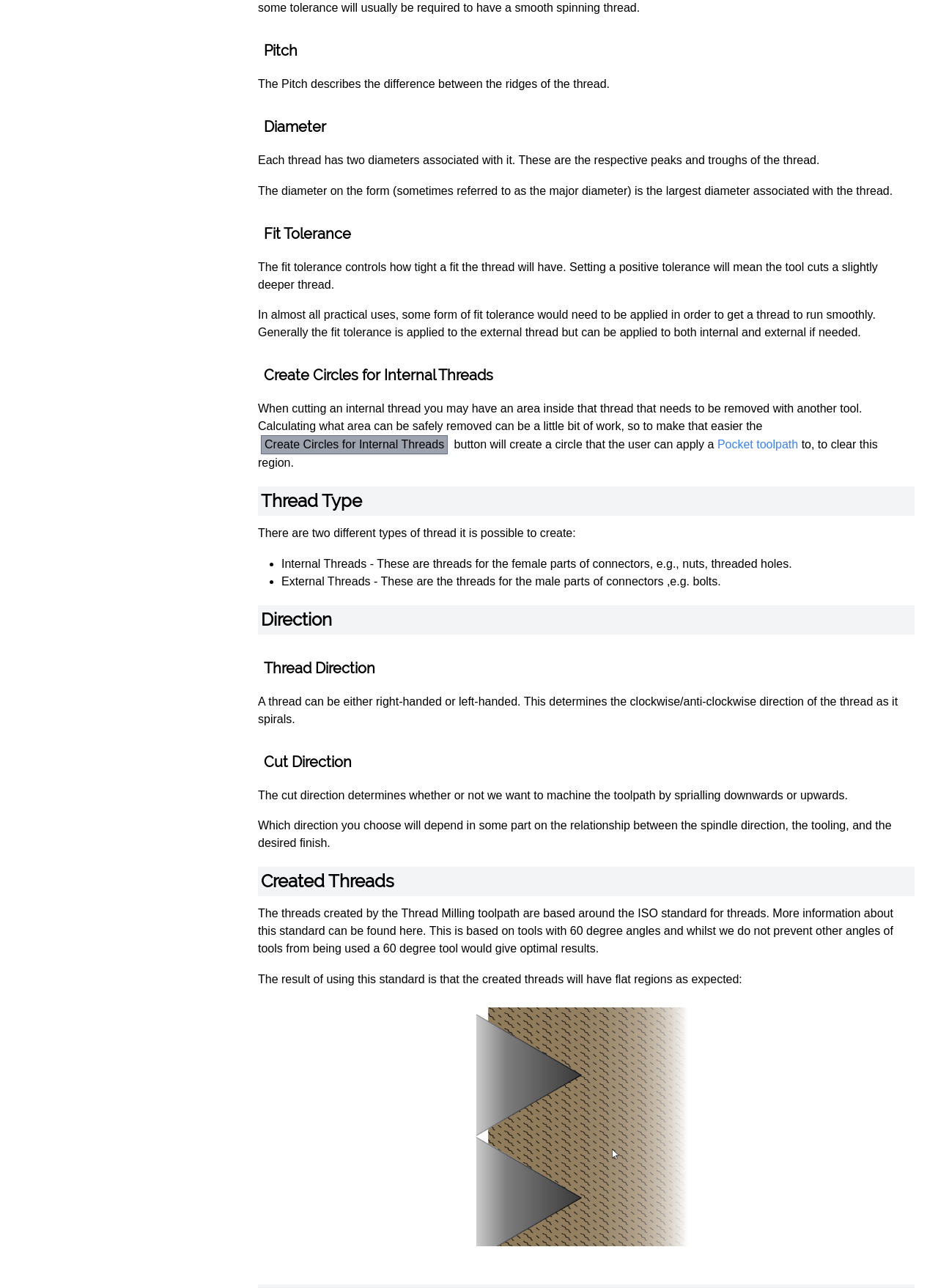Based on the element description: "here", identify the UI element and provide its bounding box coordinates. Use four float numbers between 0 and 1, [left, top, right, bottom].

[0.426, 0.718, 0.451, 0.728]